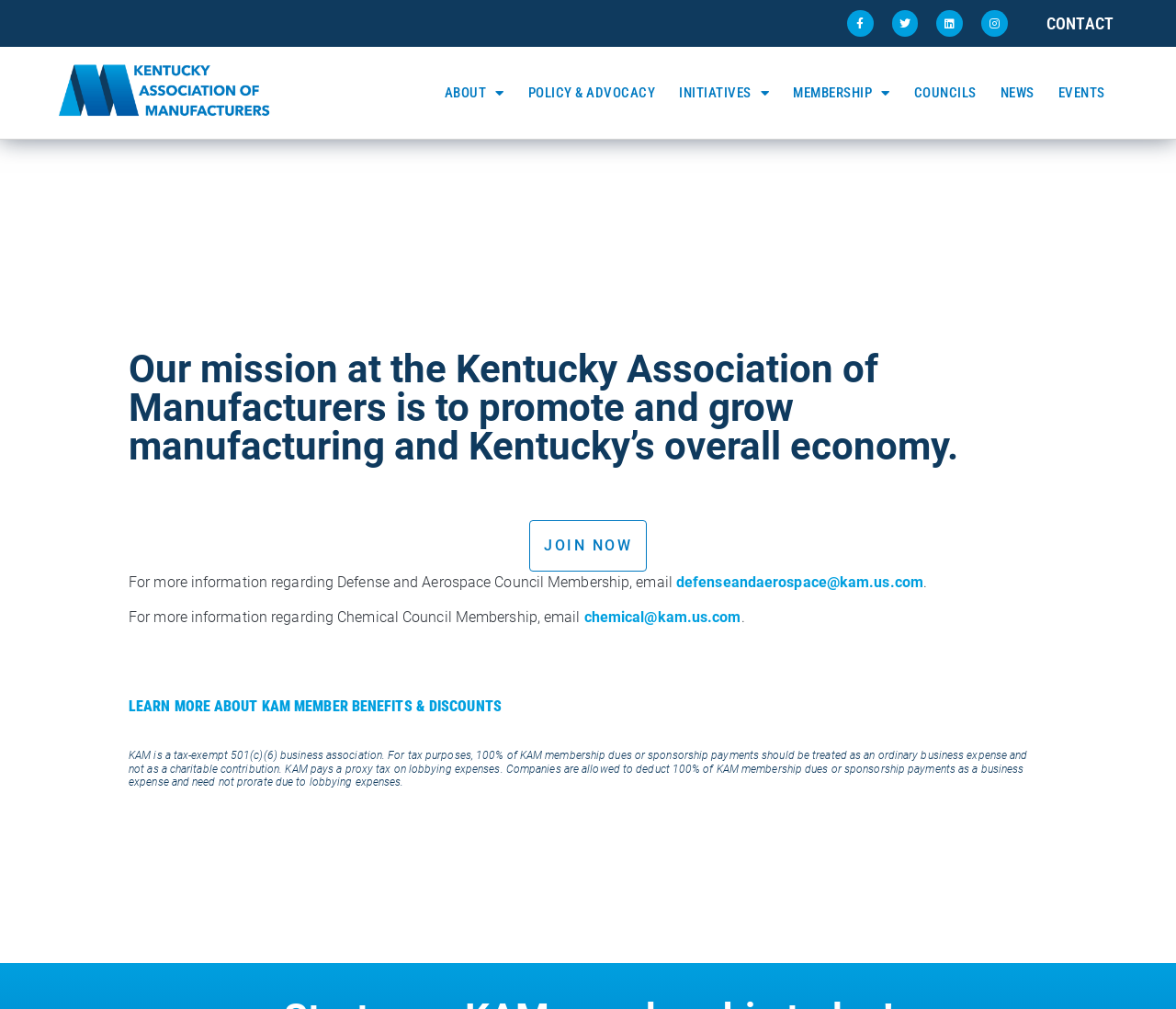What is the tax status of KAM membership dues?
Please elaborate on the answer to the question with detailed information.

According to the webpage, KAM is a tax-exempt 501(c)(6) business association, and for tax purposes, 100% of KAM membership dues or sponsorship payments should be treated as an ordinary business expense and not as a charitable contribution.